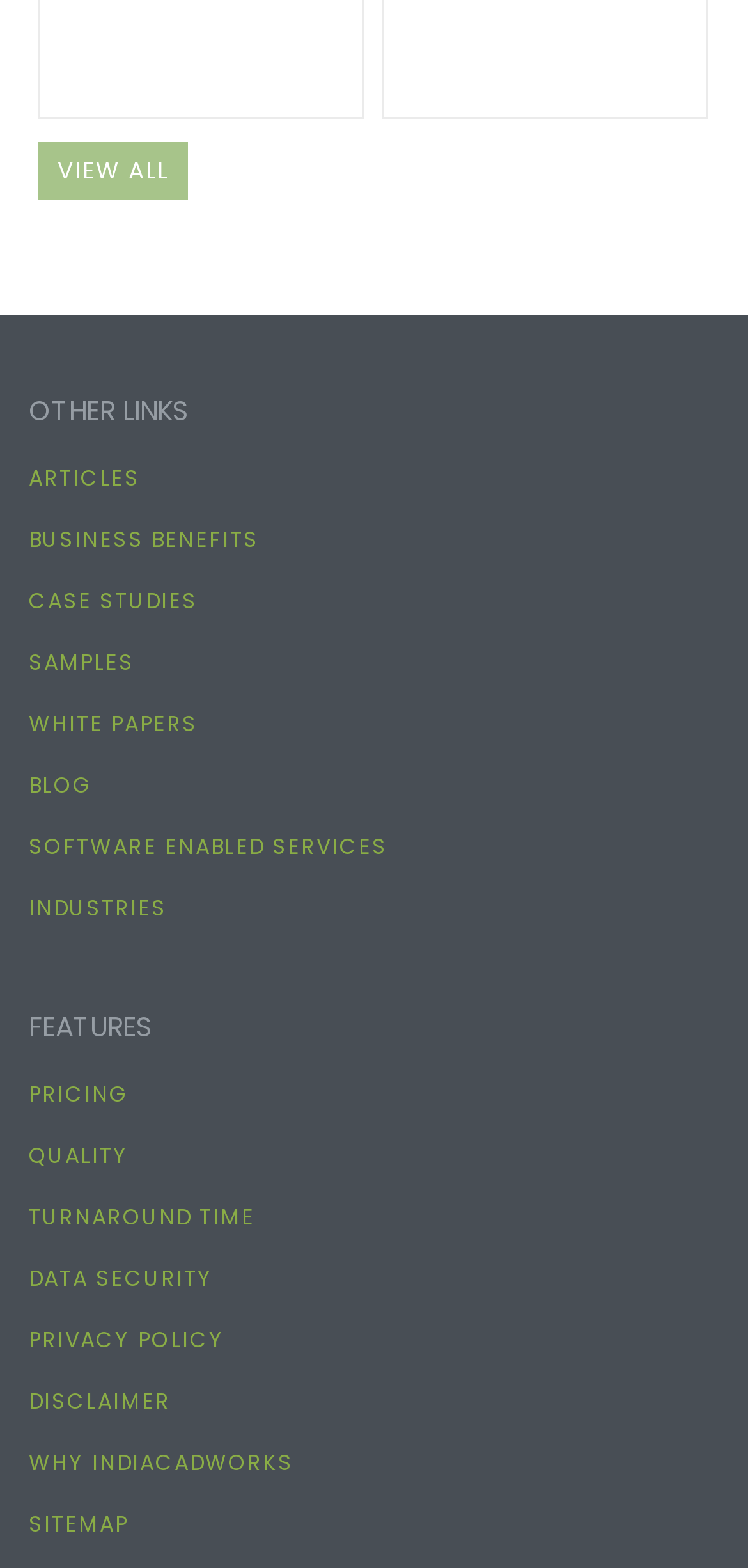Given the element description Software Enabled Services, identify the bounding box coordinates for the UI element on the webpage screenshot. The format should be (top-left x, top-left y, bottom-right x, bottom-right y), with values between 0 and 1.

[0.038, 0.529, 0.518, 0.549]